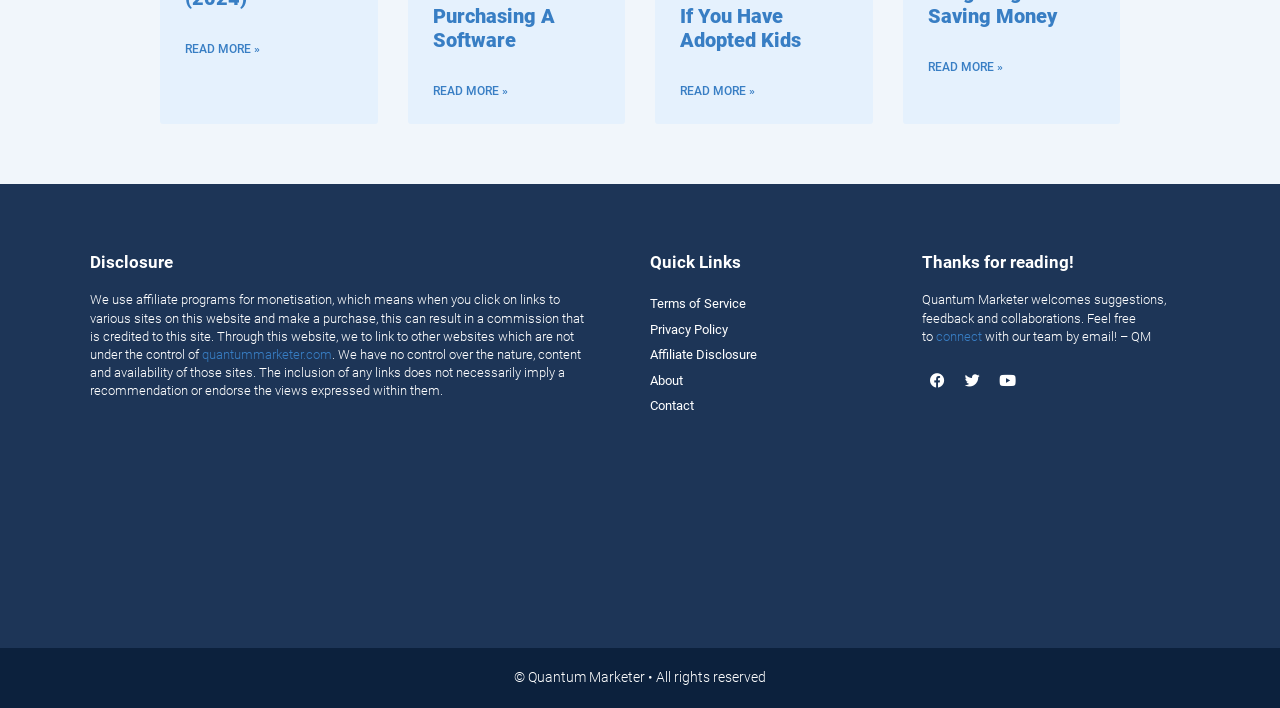Given the webpage screenshot, identify the bounding box of the UI element that matches this description: "Affiliate Disclosure".

[0.508, 0.484, 0.705, 0.52]